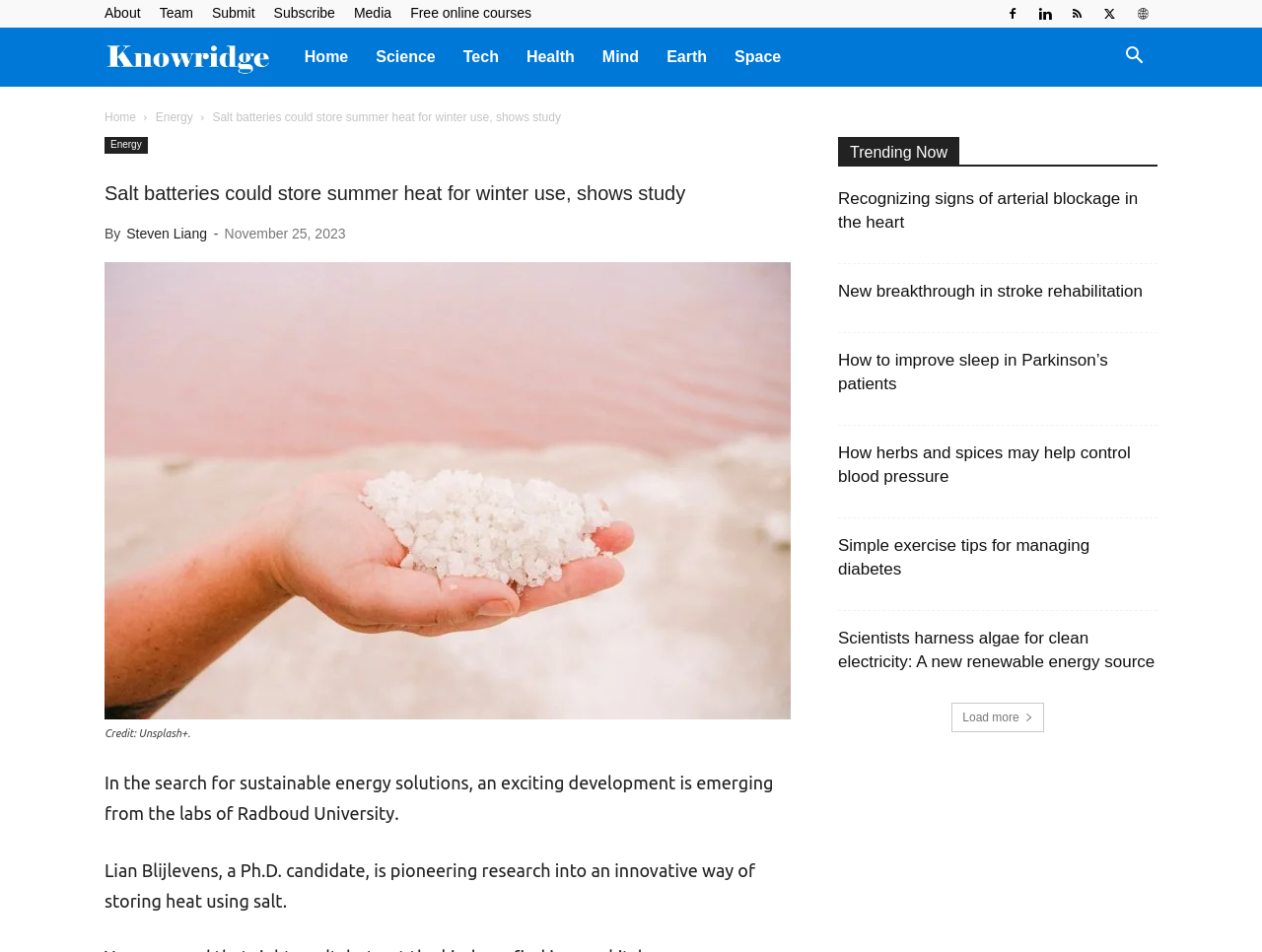Refer to the screenshot and answer the following question in detail:
How many categories are listed in the top navigation bar?

I counted the number of links in the top navigation bar, which are 'Home', 'Science', 'Tech', 'Health', 'Mind', 'Earth', and 'Space', to determine that there are 7 categories.